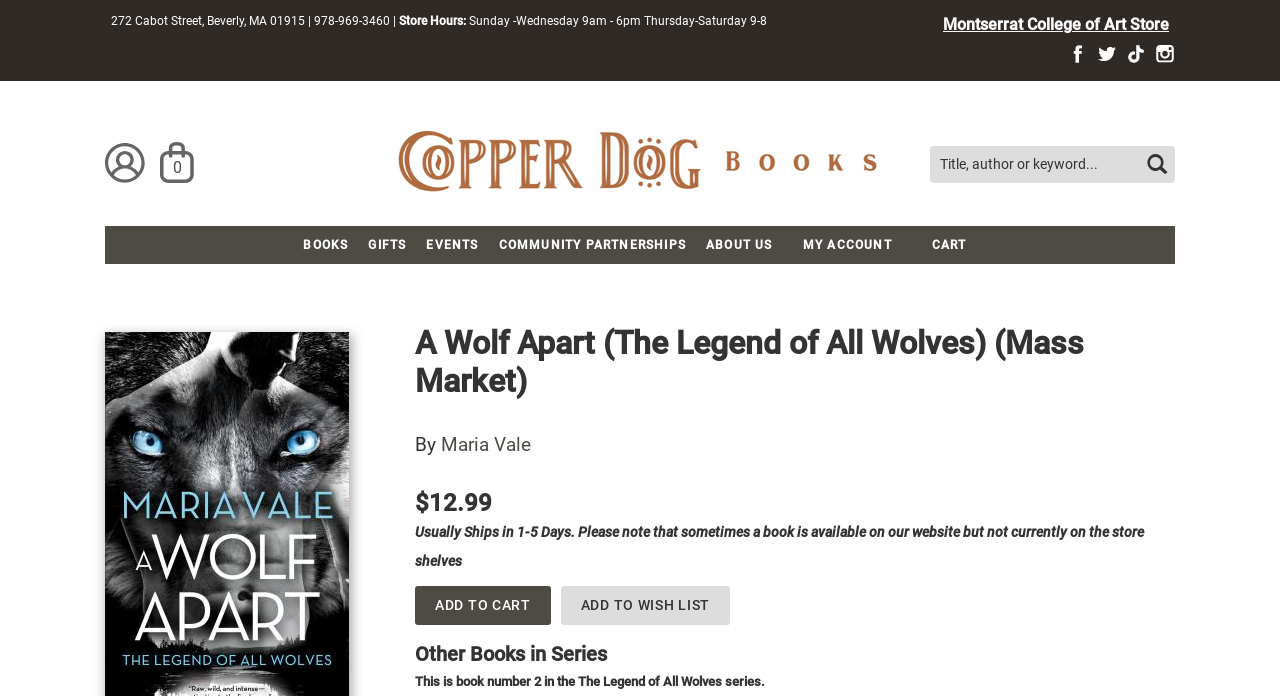Can you specify the bounding box coordinates of the area that needs to be clicked to fulfill the following instruction: "Visit Facebook page"?

[0.834, 0.063, 0.85, 0.092]